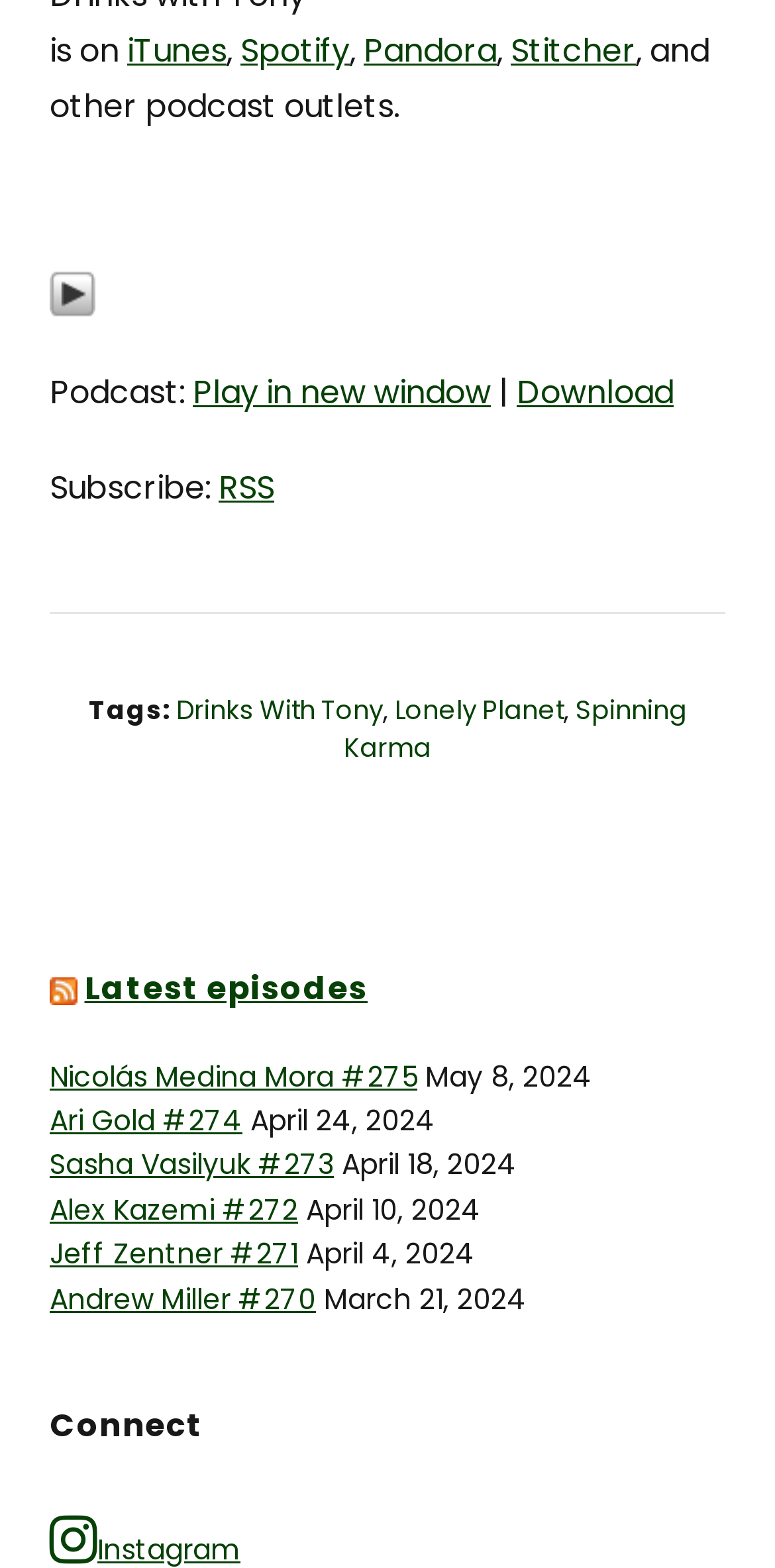Please identify the bounding box coordinates of the clickable area that will fulfill the following instruction: "Listen to Nicolás Medina Mora #275". The coordinates should be in the format of four float numbers between 0 and 1, i.e., [left, top, right, bottom].

[0.064, 0.673, 0.538, 0.699]